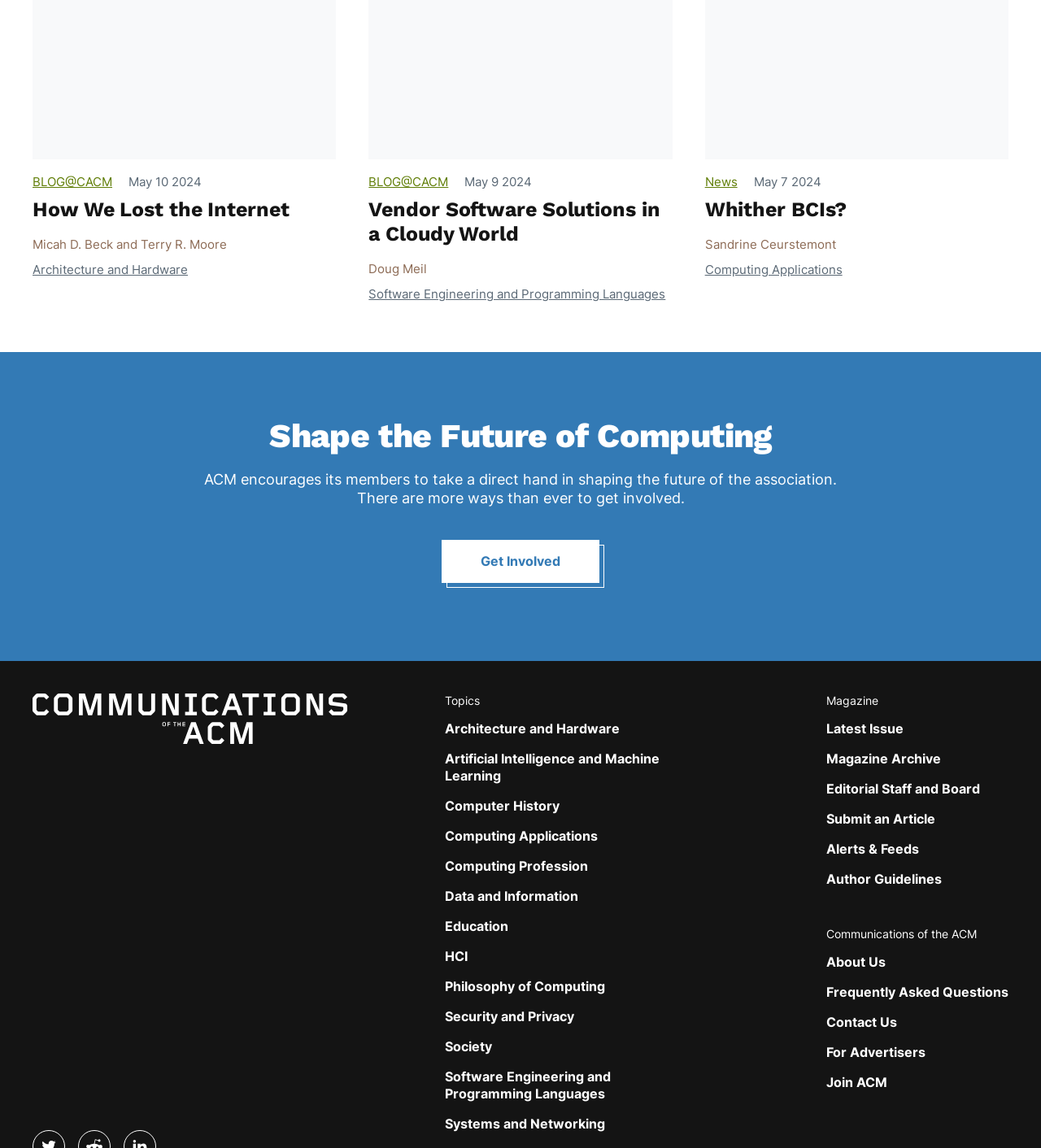Find the coordinates for the bounding box of the element with this description: "Software Engineering and Programming Languages".

[0.427, 0.931, 0.587, 0.96]